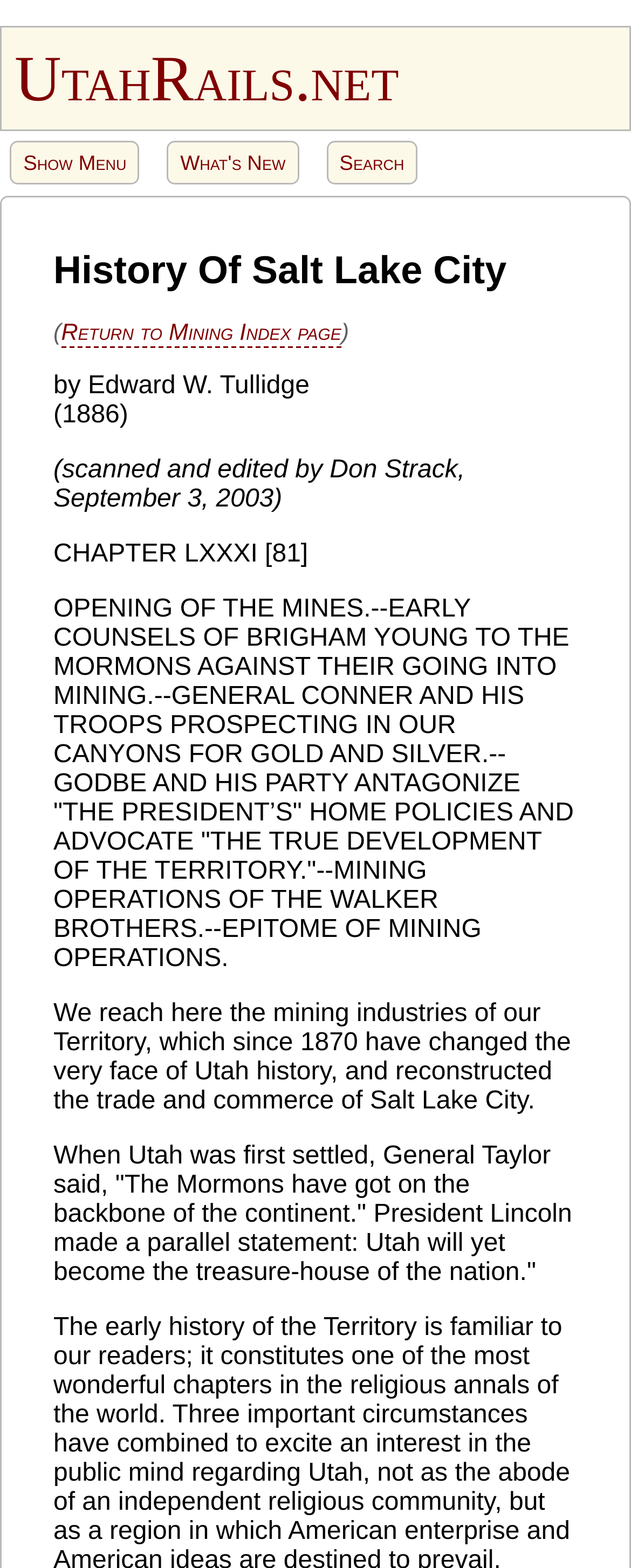Show the bounding box coordinates for the HTML element described as: "Return to Mining Index page".

[0.097, 0.204, 0.541, 0.222]